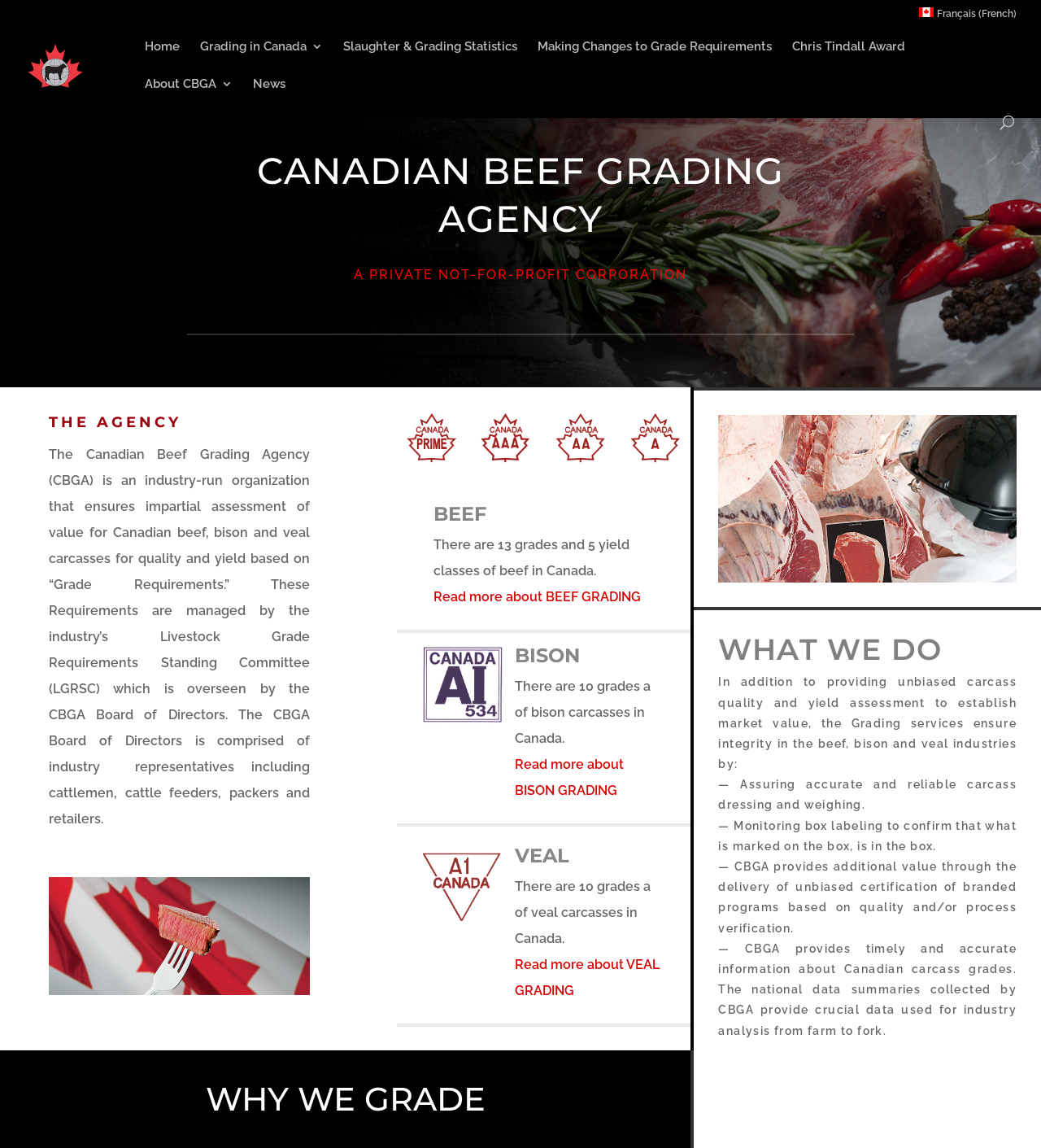Answer the question in a single word or phrase:
What is the name of the award mentioned on the page?

Chris Tindall Award